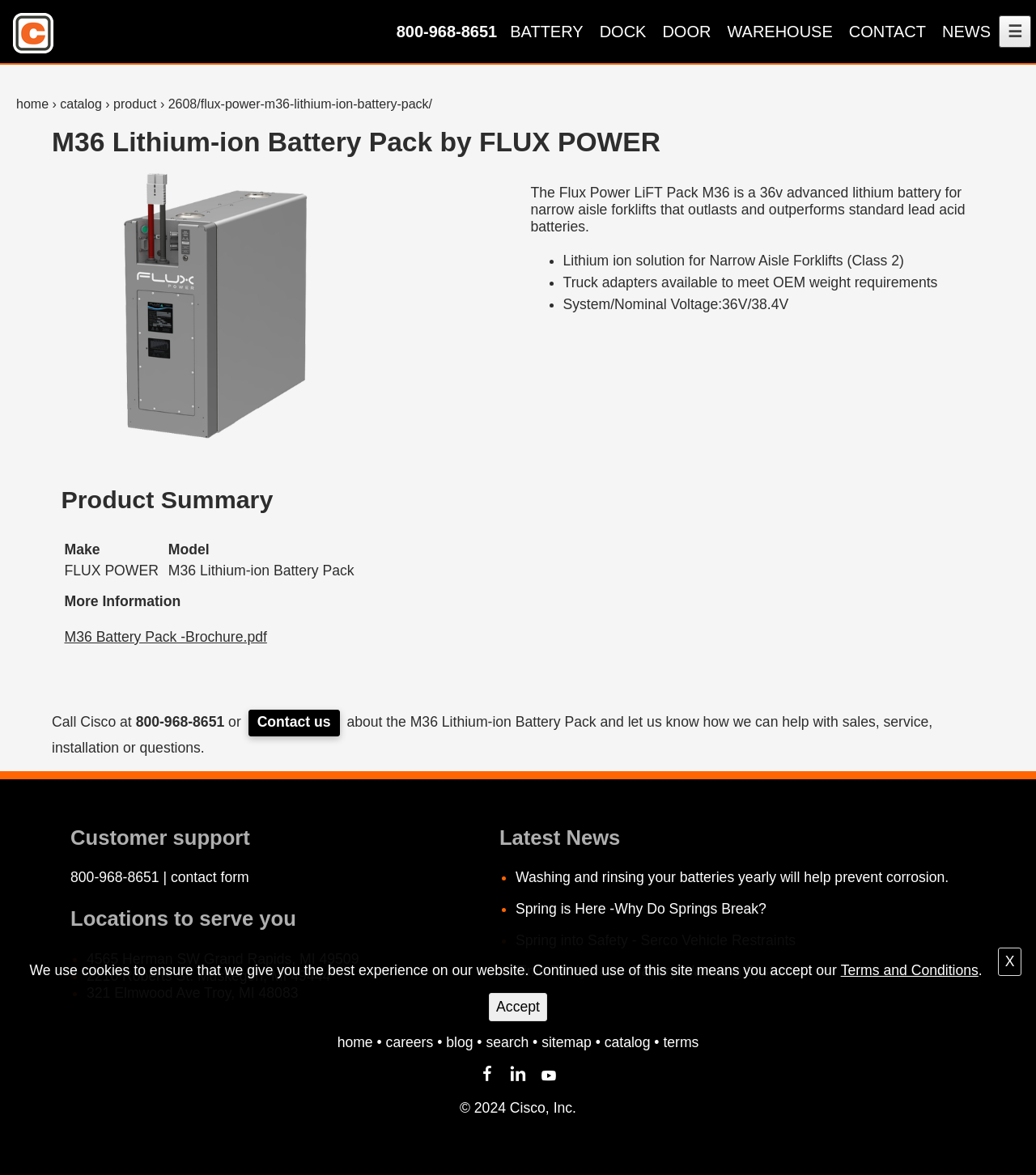Determine the bounding box coordinates of the clickable element to achieve the following action: 'Contact us about the M36 Lithium-ion Battery Pack'. Provide the coordinates as four float values between 0 and 1, formatted as [left, top, right, bottom].

[0.24, 0.604, 0.328, 0.627]